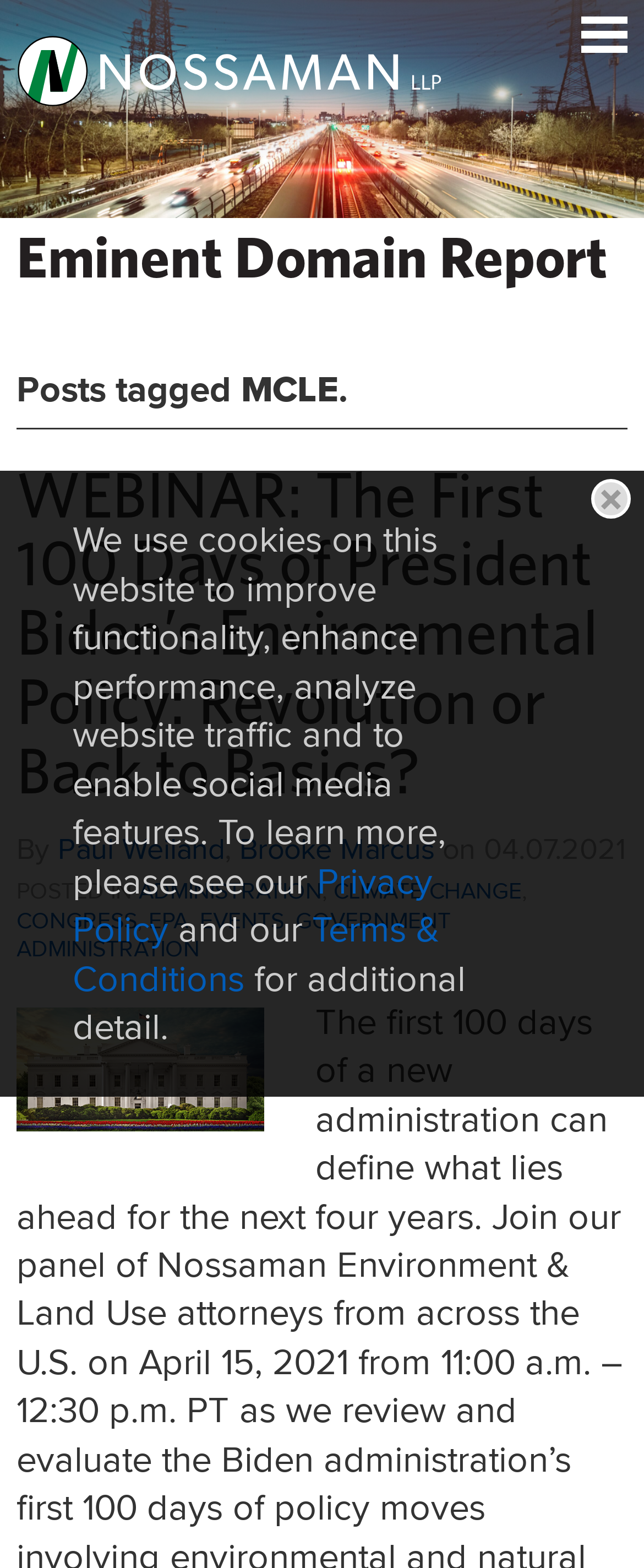Using the information in the image, give a comprehensive answer to the question: 
What are the categories of the post?

The categories of the post can be found in the text 'POSTED IN ADMINISTRATION, CLIMATE CHANGE, CONGRESS, EPA, EVENTS, GOVERNMENT ADMINISTRATION' which is displayed below the title of the post.